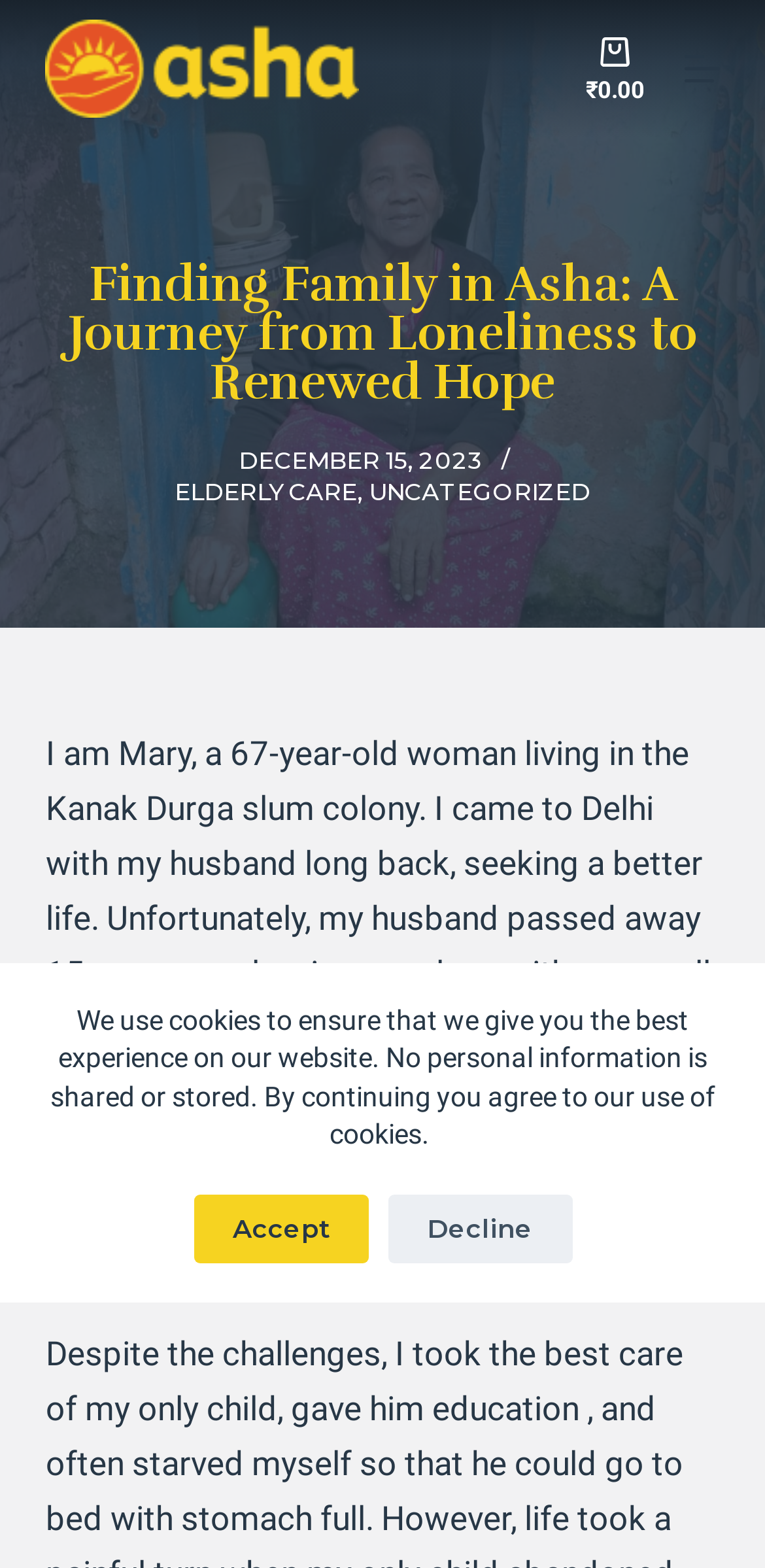Identify the bounding box coordinates of the region I need to click to complete this instruction: "Read more about elderly care".

[0.228, 0.303, 0.467, 0.322]